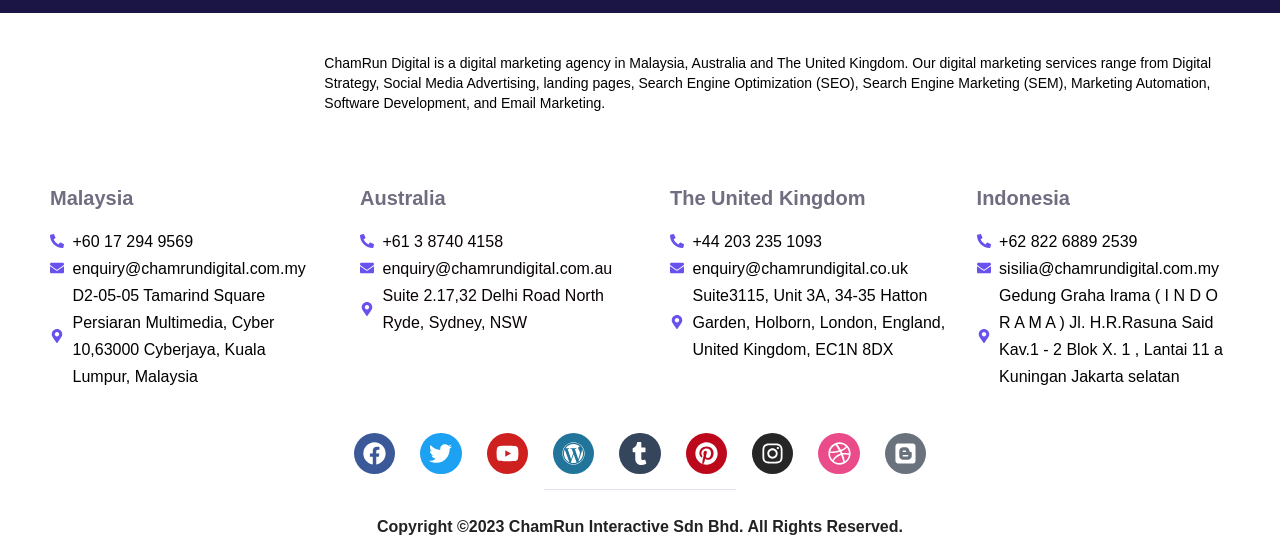What is the address of ChamRun Digital in The United Kingdom?
Please answer using one word or phrase, based on the screenshot.

Suite 3115, Unit 3A, 34-35 Hatton Garden, Holborn, London, England, United Kingdom, EC1N 8DX